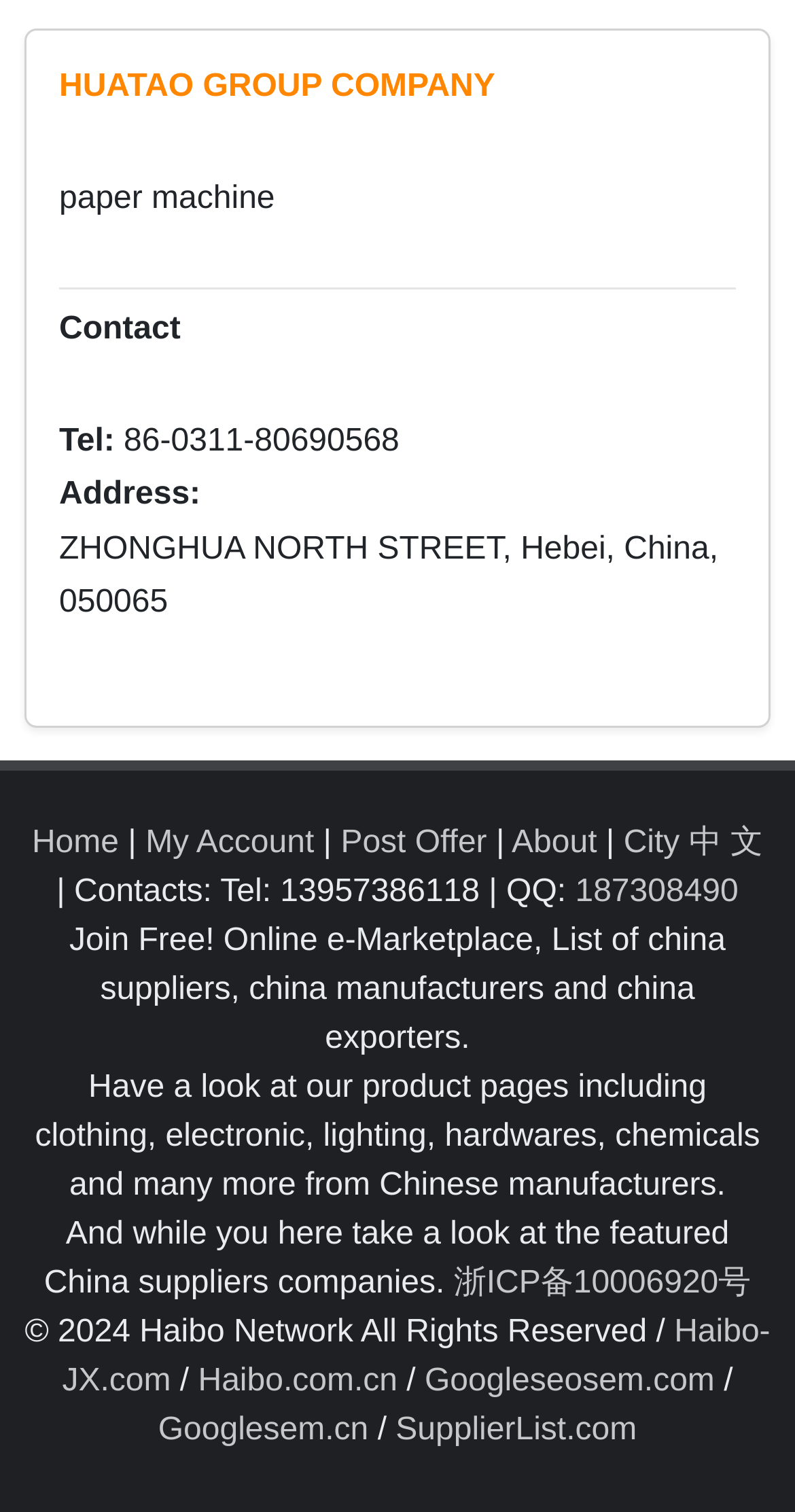Answer with a single word or phrase: 
What is the company name?

HUATAO GROUP COMPANY